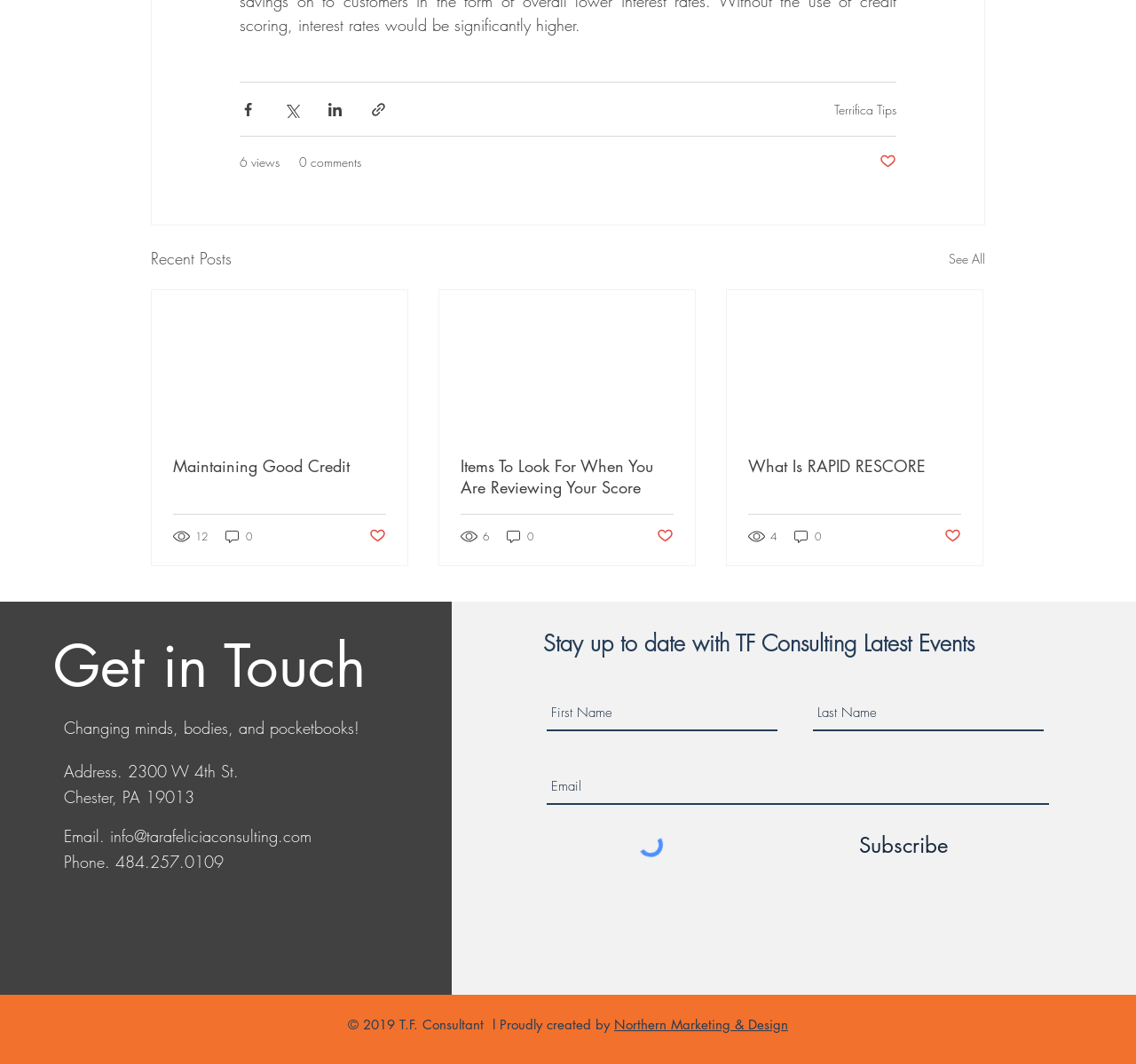Please give a one-word or short phrase response to the following question: 
What is the purpose of the buttons with social media icons?

Share posts